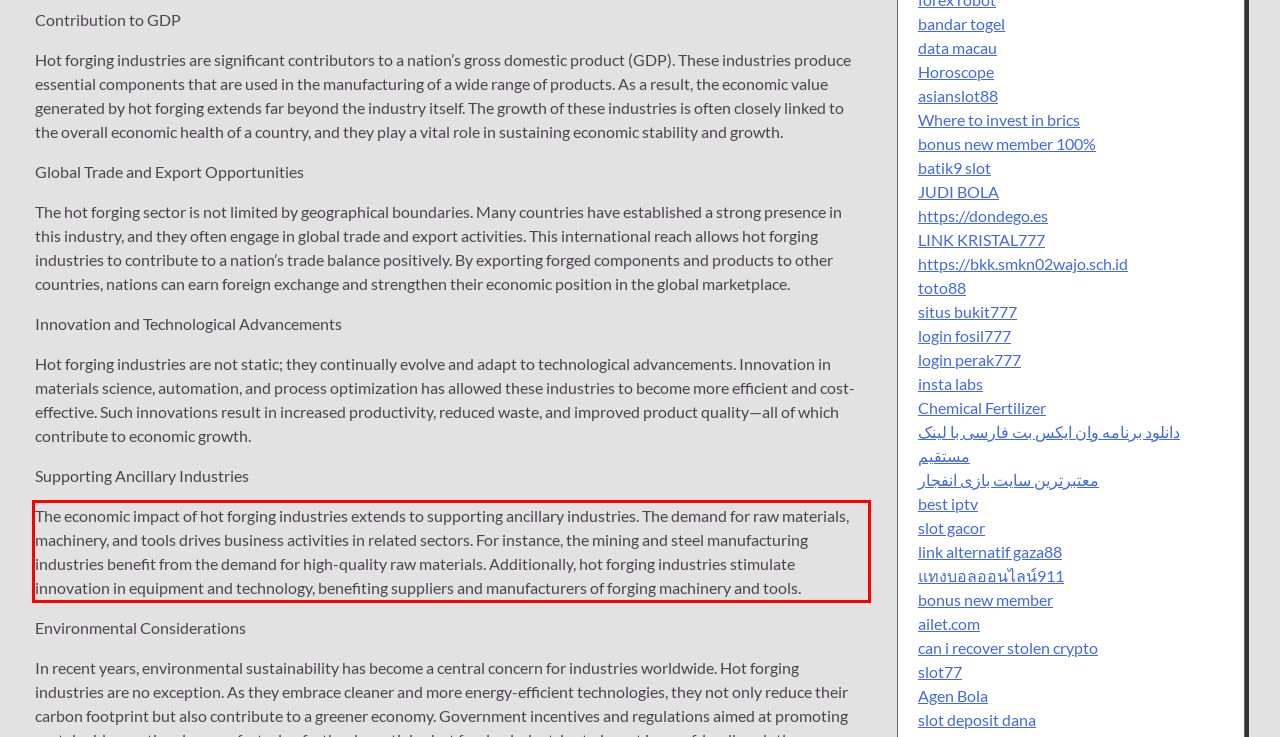Please identify the text within the red rectangular bounding box in the provided webpage screenshot.

The economic impact of hot forging industries extends to supporting ancillary industries. The demand for raw materials, machinery, and tools drives business activities in related sectors. For instance, the mining and steel manufacturing industries benefit from the demand for high-quality raw materials. Additionally, hot forging industries stimulate innovation in equipment and technology, benefiting suppliers and manufacturers of forging machinery and tools.